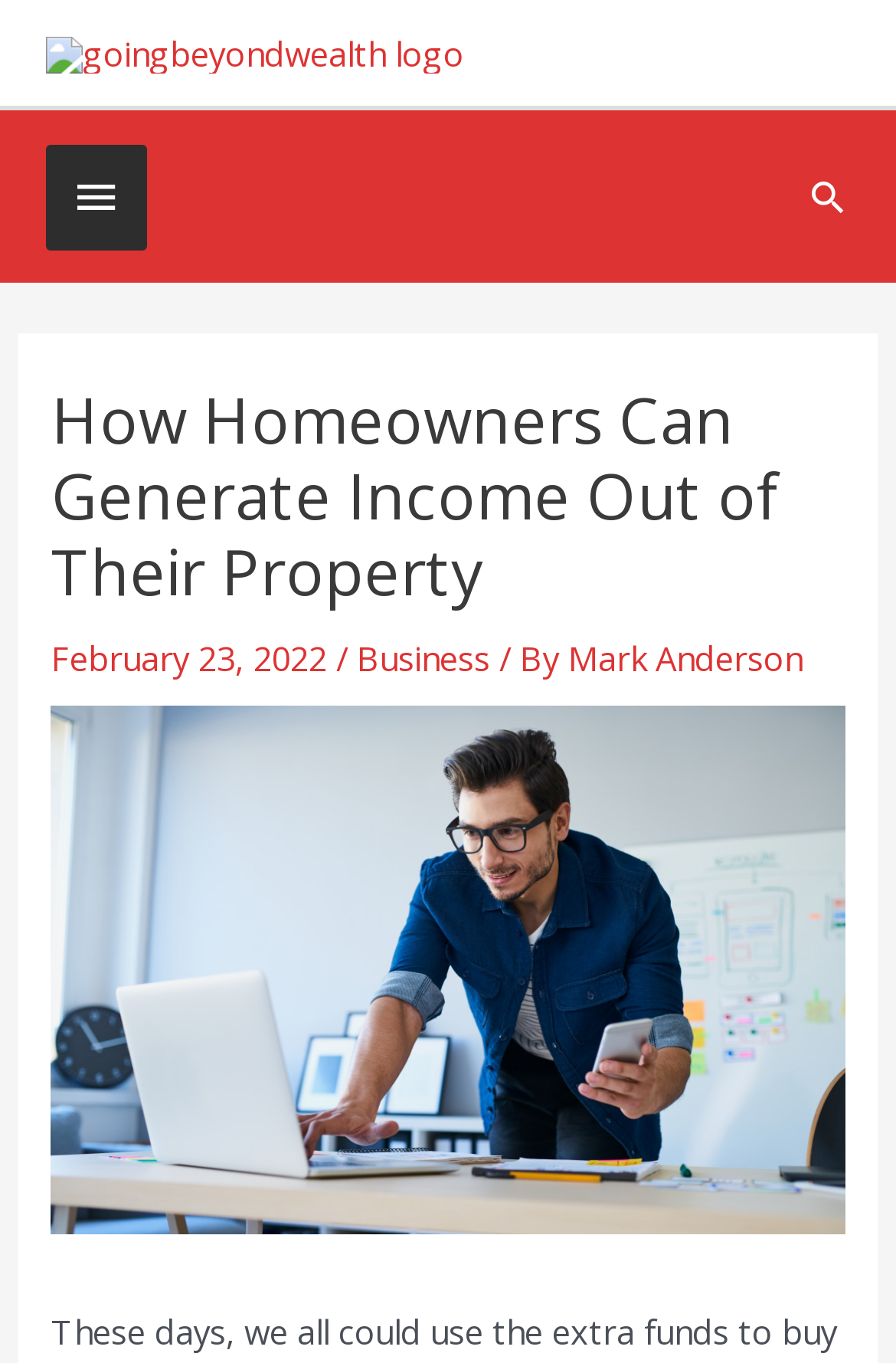Who is the author of the article?
Using the image, provide a detailed and thorough answer to the question.

I found the author's name by looking at the link element that says 'Mark Anderson' which is located below the main heading and after the static text element that says '/'.